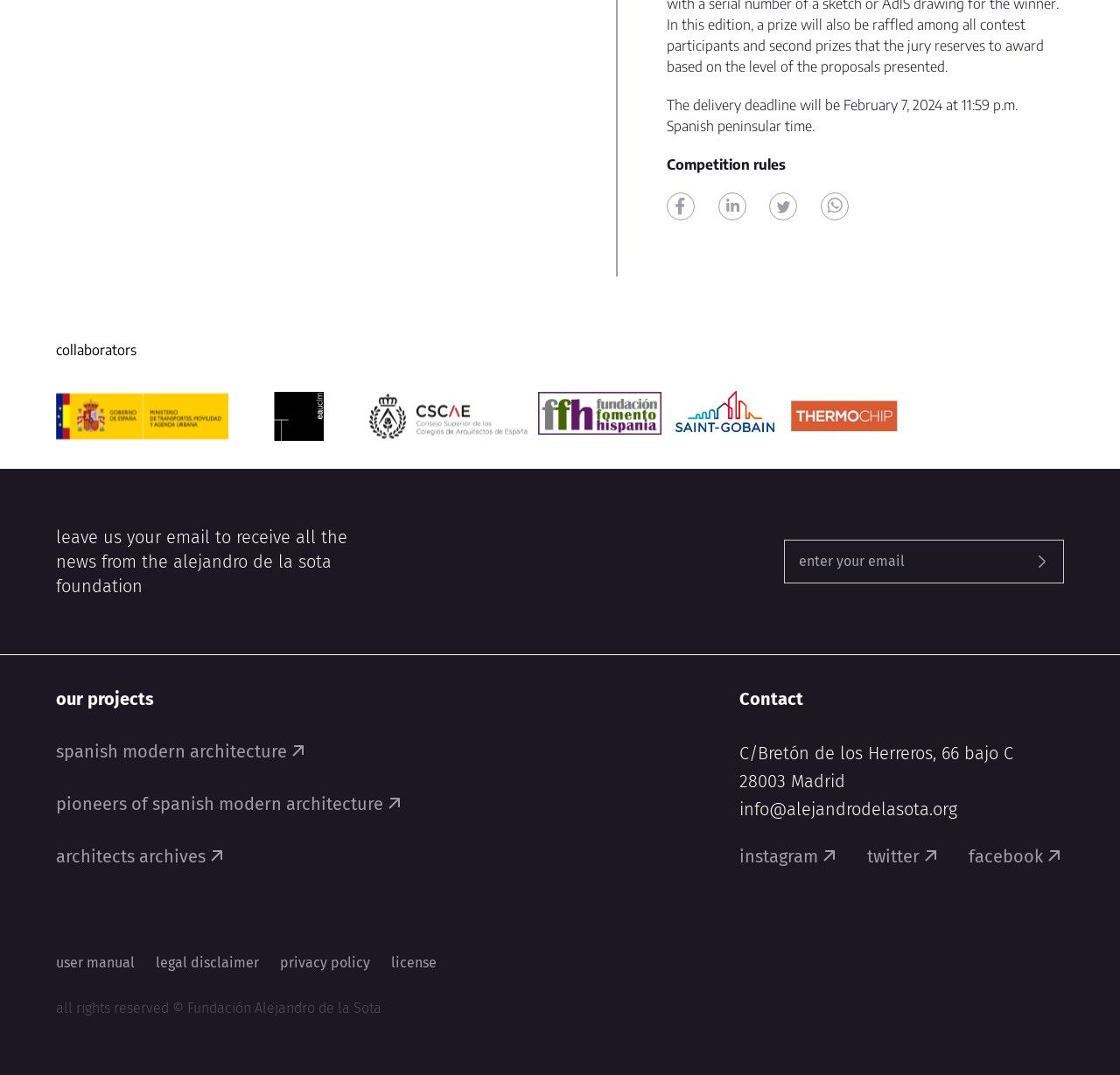Determine the coordinates of the bounding box for the clickable area needed to execute this instruction: "Click on the 'Home' link".

None